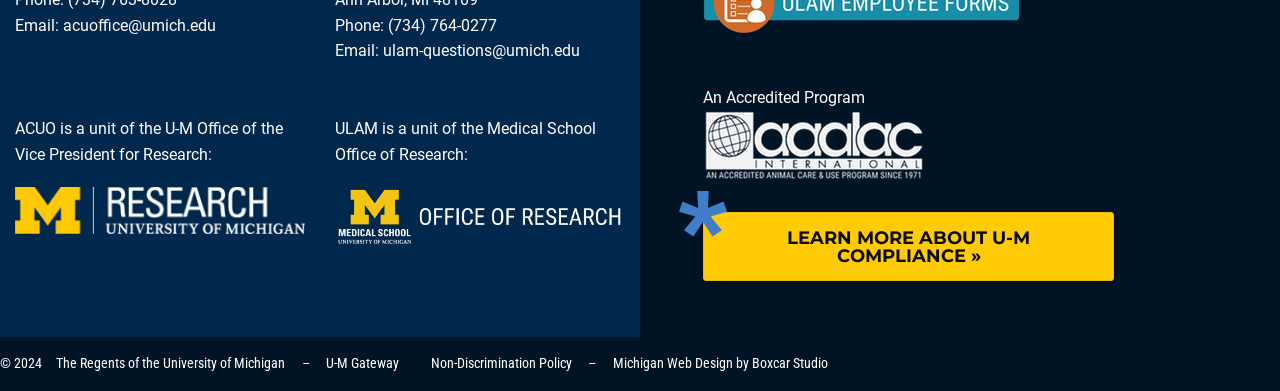Find and specify the bounding box coordinates that correspond to the clickable region for the instruction: "follow the 'duct tape' link".

None